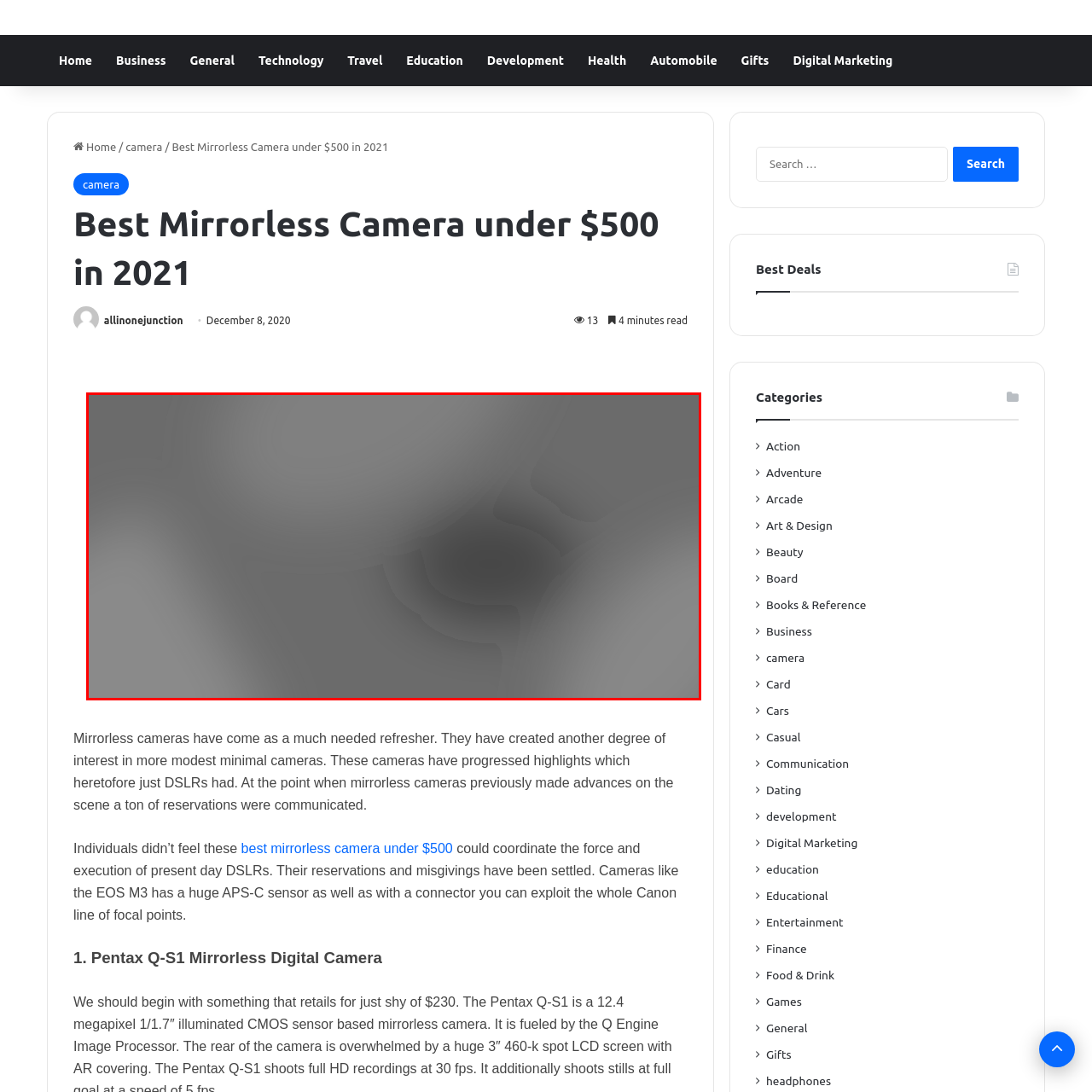Inspect the area within the red bounding box and elaborate on the following question with a detailed answer using the image as your reference: What is a possible context for using this design?

The caption suggests that the design is suitable for various contexts, including 'a background for digital content or artistic projects', implying that it could be used as a background for digital content.